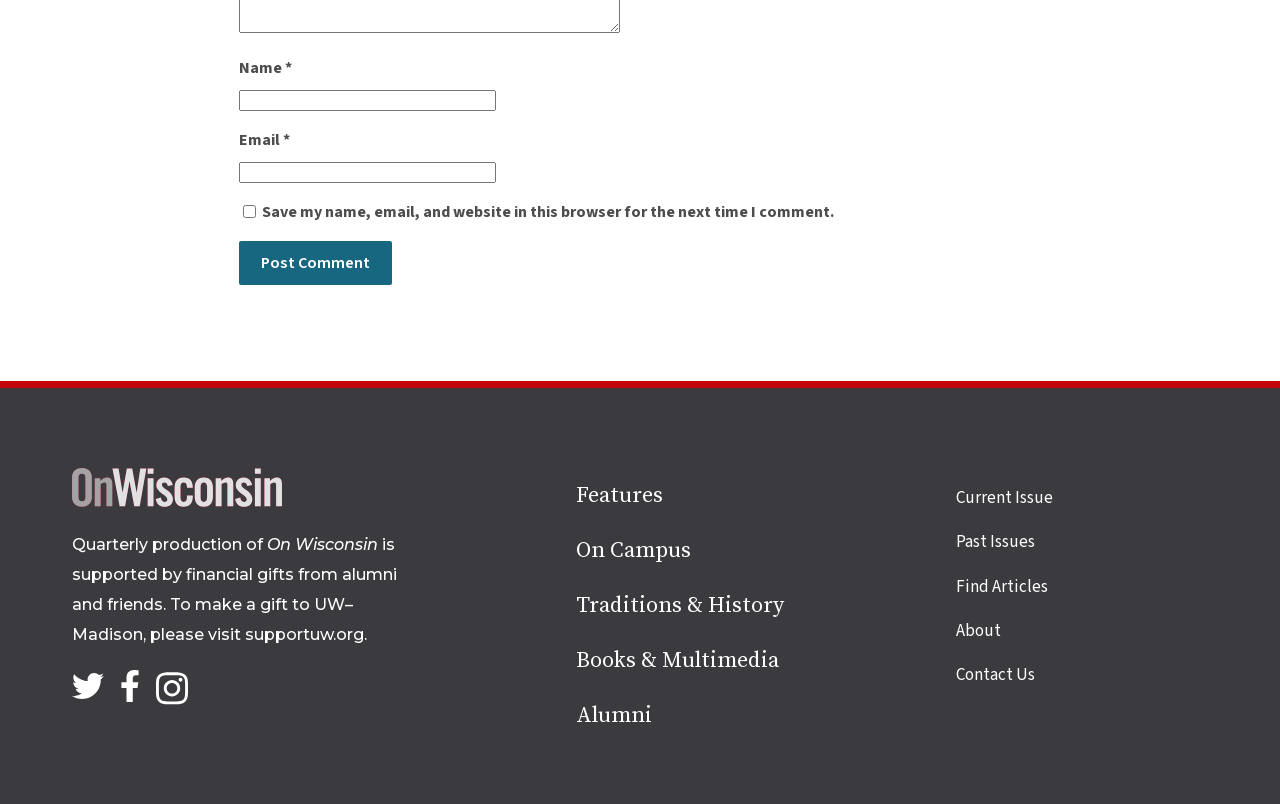How many social media links are available?
Using the image as a reference, deliver a detailed and thorough answer to the question.

There are three social media links available: Twitter, Facebook, and Instagram, which are listed under the 'Follow us on social media' heading.